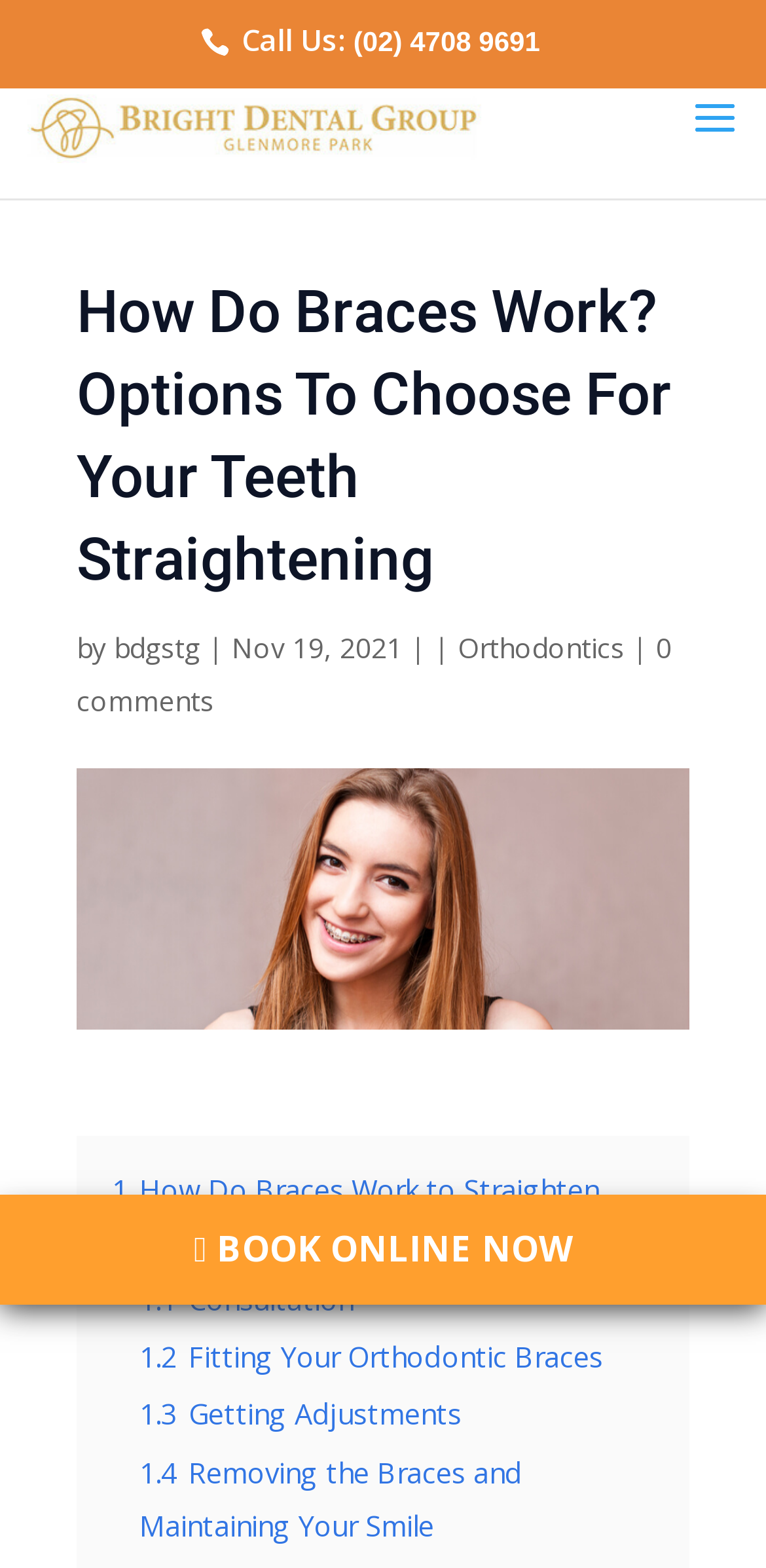Please mark the clickable region by giving the bounding box coordinates needed to complete this instruction: "Book an appointment".

[0.15, 0.772, 0.745, 0.832]